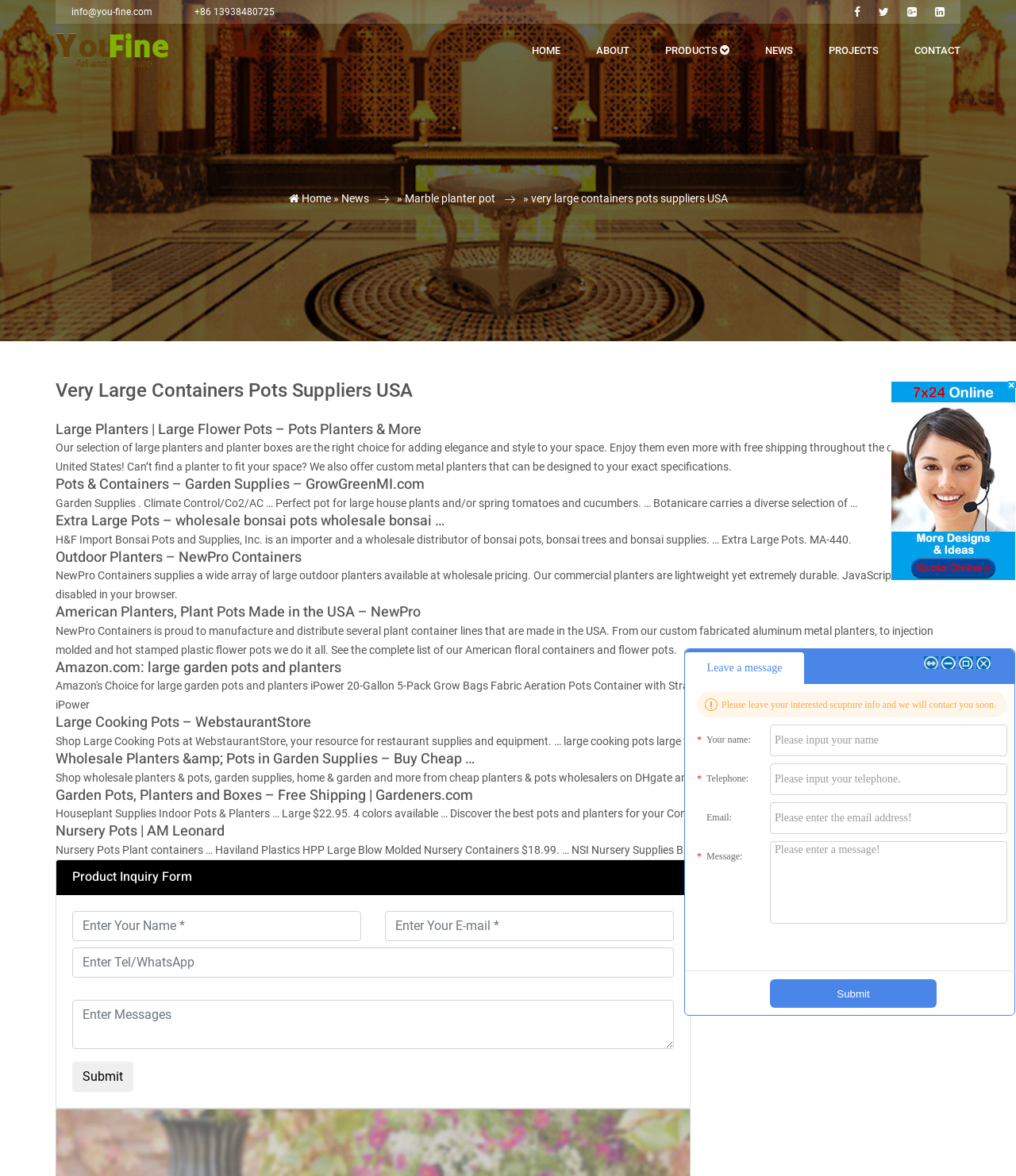Please determine the bounding box coordinates of the element to click in order to execute the following instruction: "Enter your name in the input field". The coordinates should be four float numbers between 0 and 1, specified as [left, top, right, bottom].

[0.071, 0.775, 0.355, 0.8]